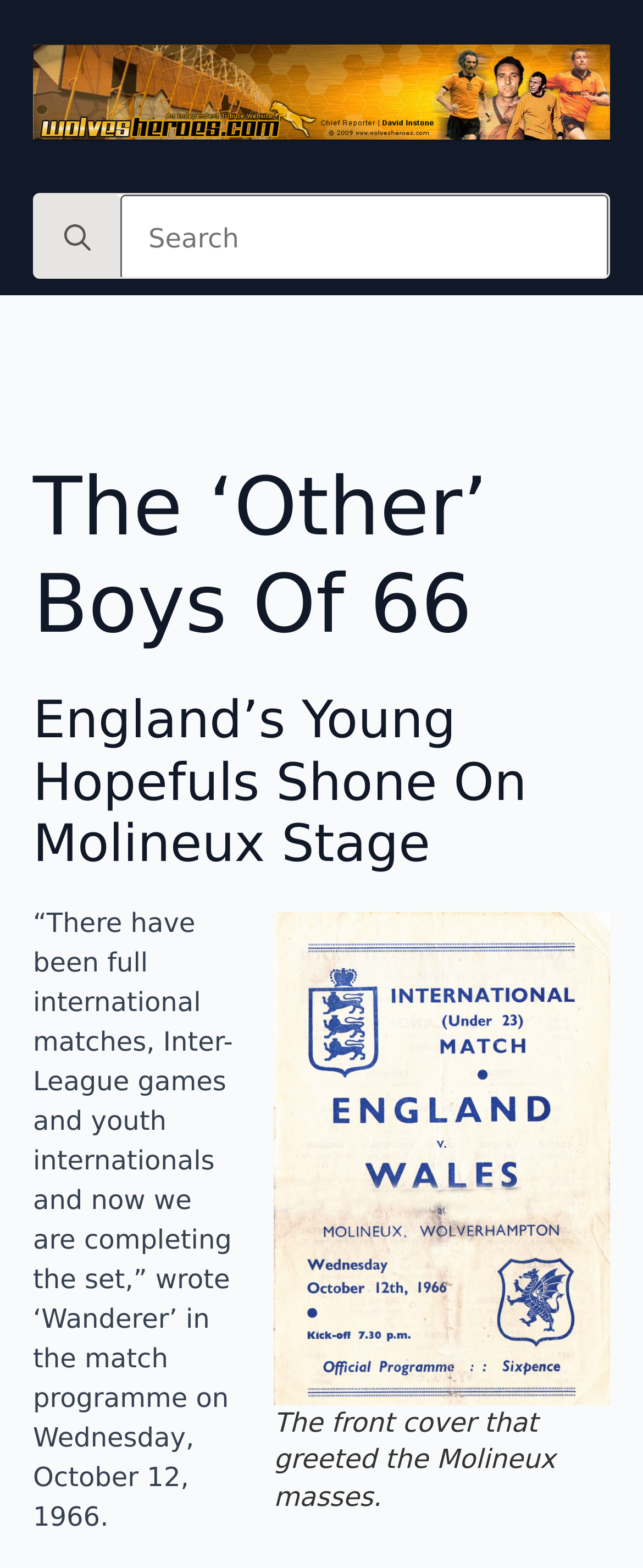Please respond in a single word or phrase: 
What is the event mentioned in the article?

Molineux Stage